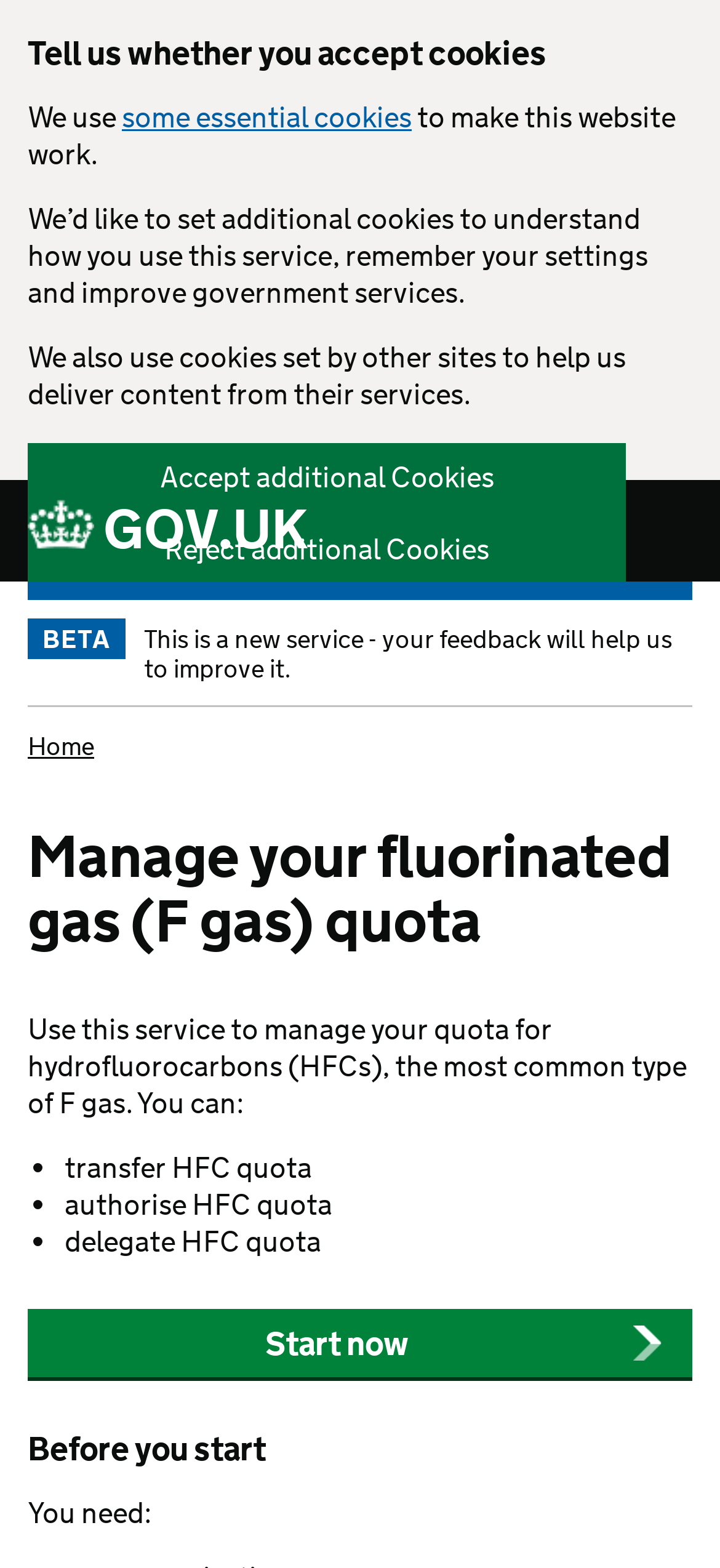Given the element description "title="Training at the BAUER GROUP"", identify the bounding box of the corresponding UI element.

None